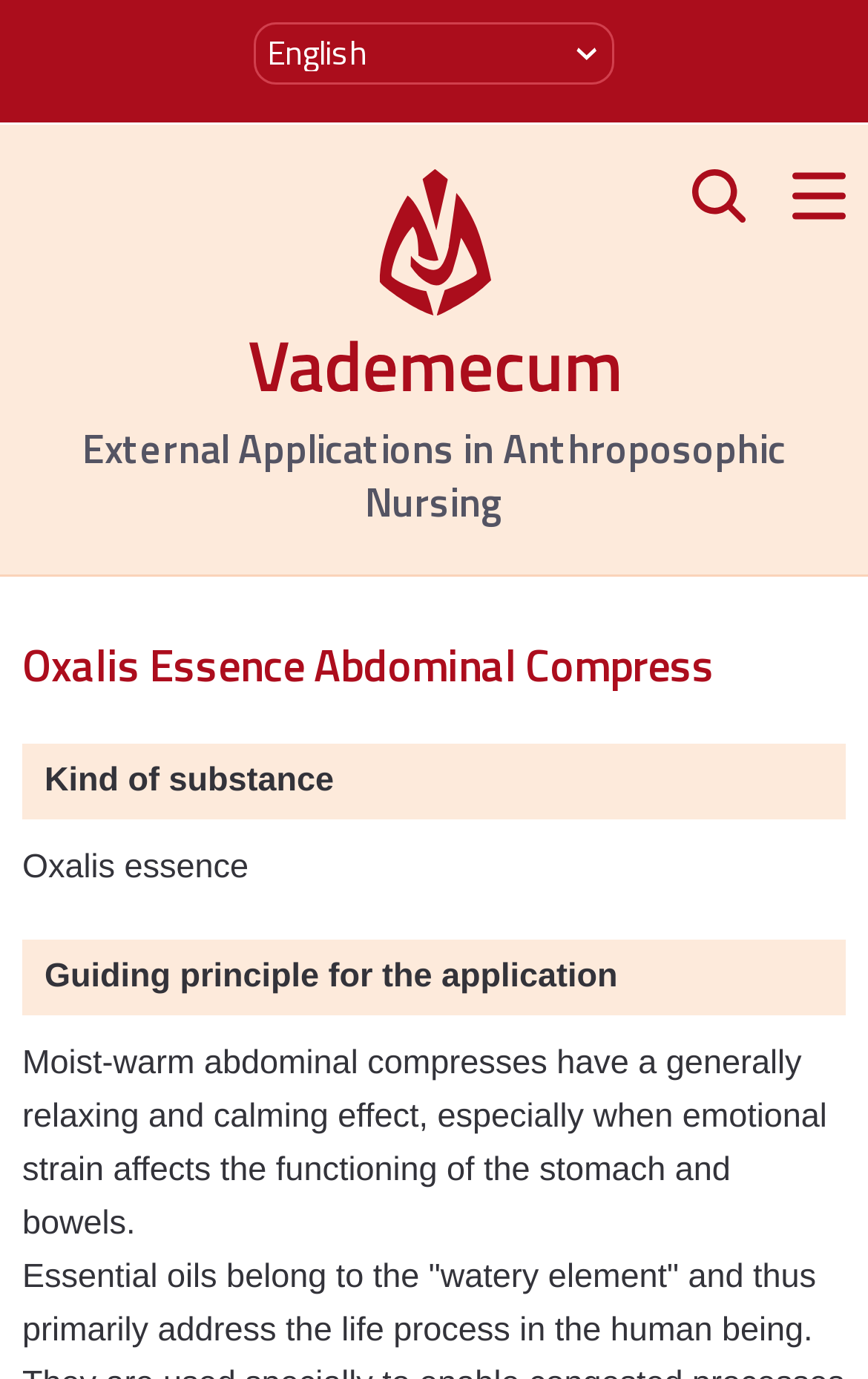Use a single word or phrase to respond to the question:
What is the language selection option?

Sprache